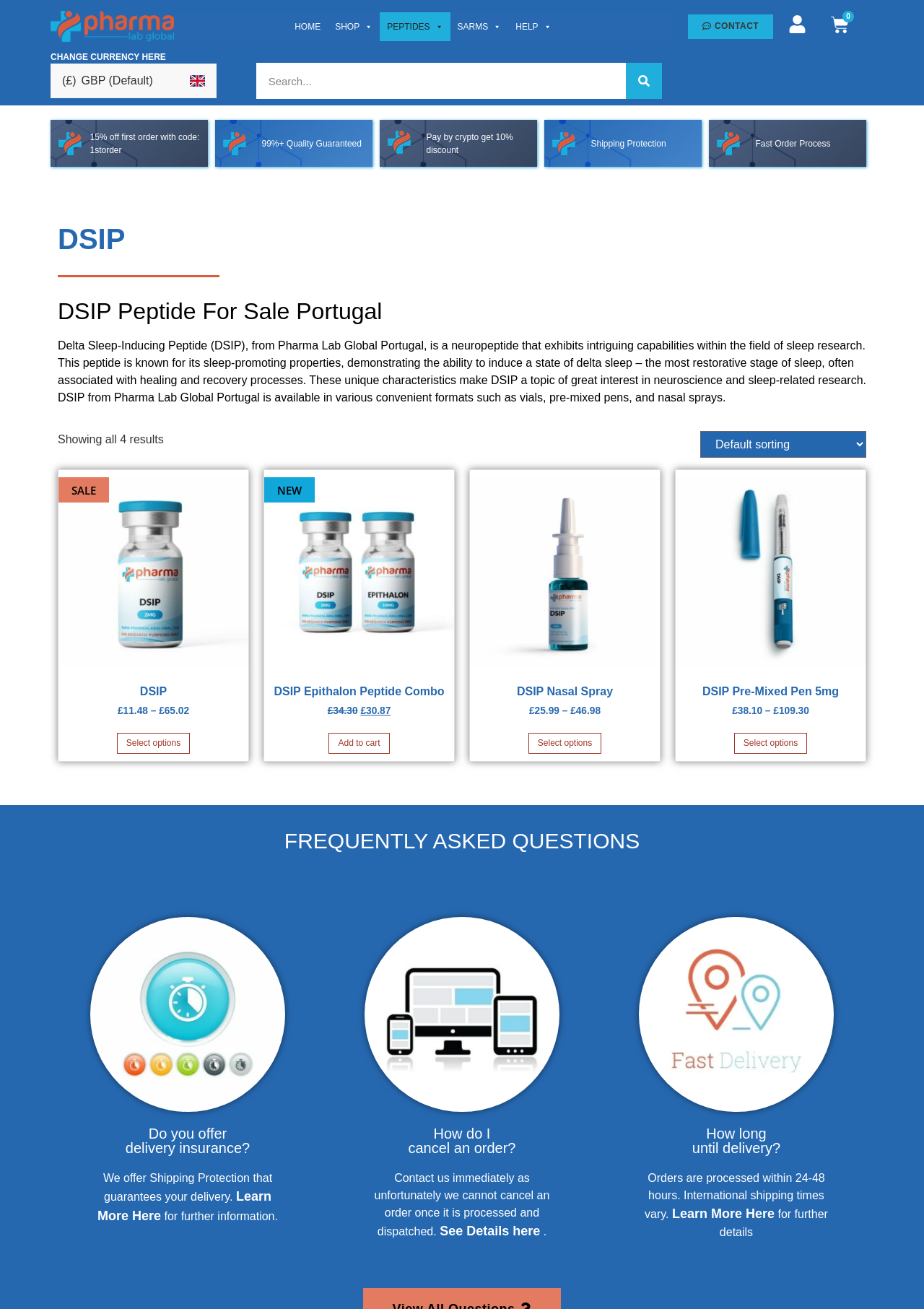Locate the bounding box coordinates of the element I should click to achieve the following instruction: "Contact us".

[0.744, 0.011, 0.837, 0.03]